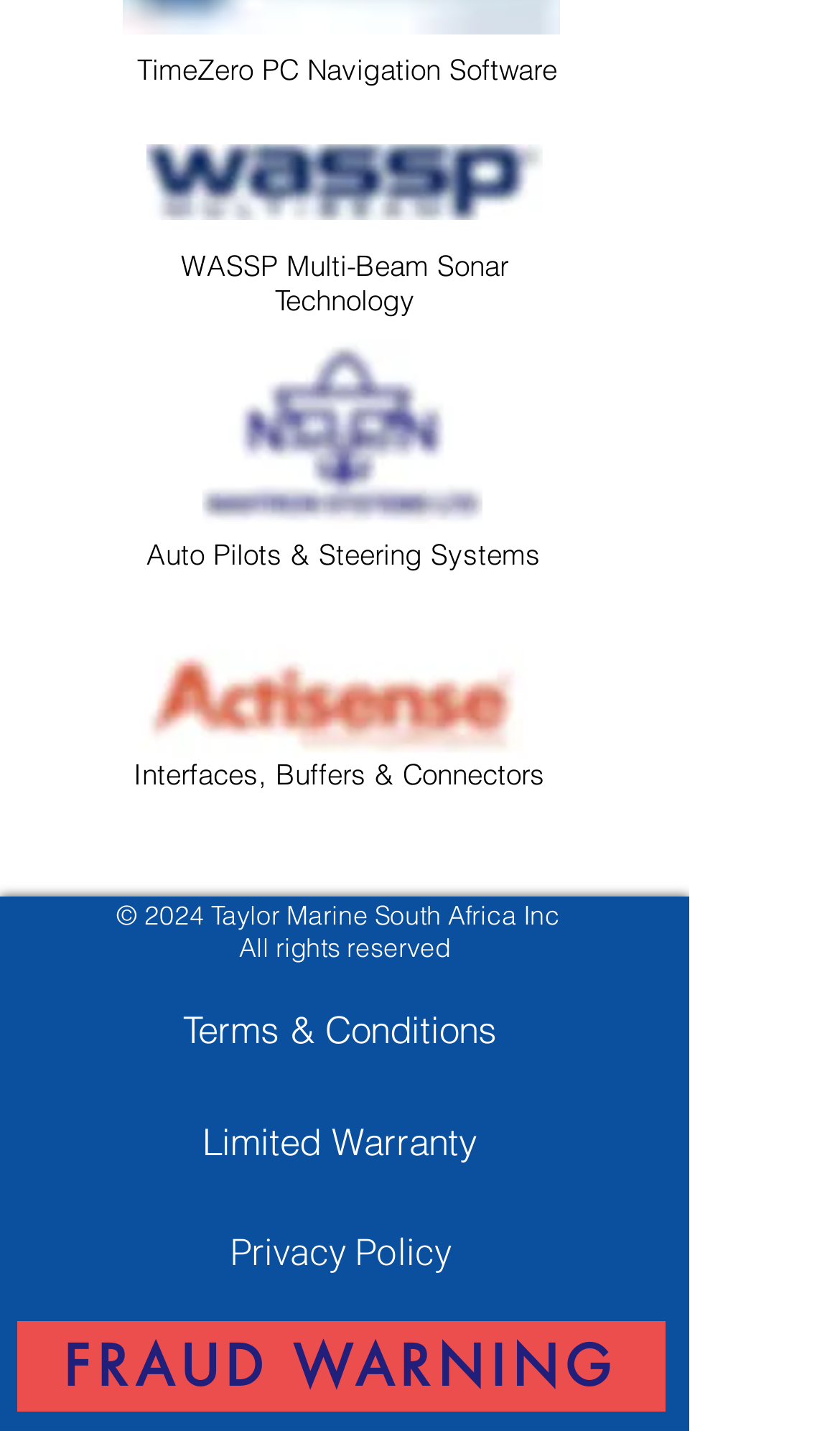Locate the UI element described by Privacy Policy and provide its bounding box coordinates. Use the format (top-left x, top-left y, bottom-right x, bottom-right y) with all values as floating point numbers between 0 and 1.

[0.205, 0.845, 0.615, 0.908]